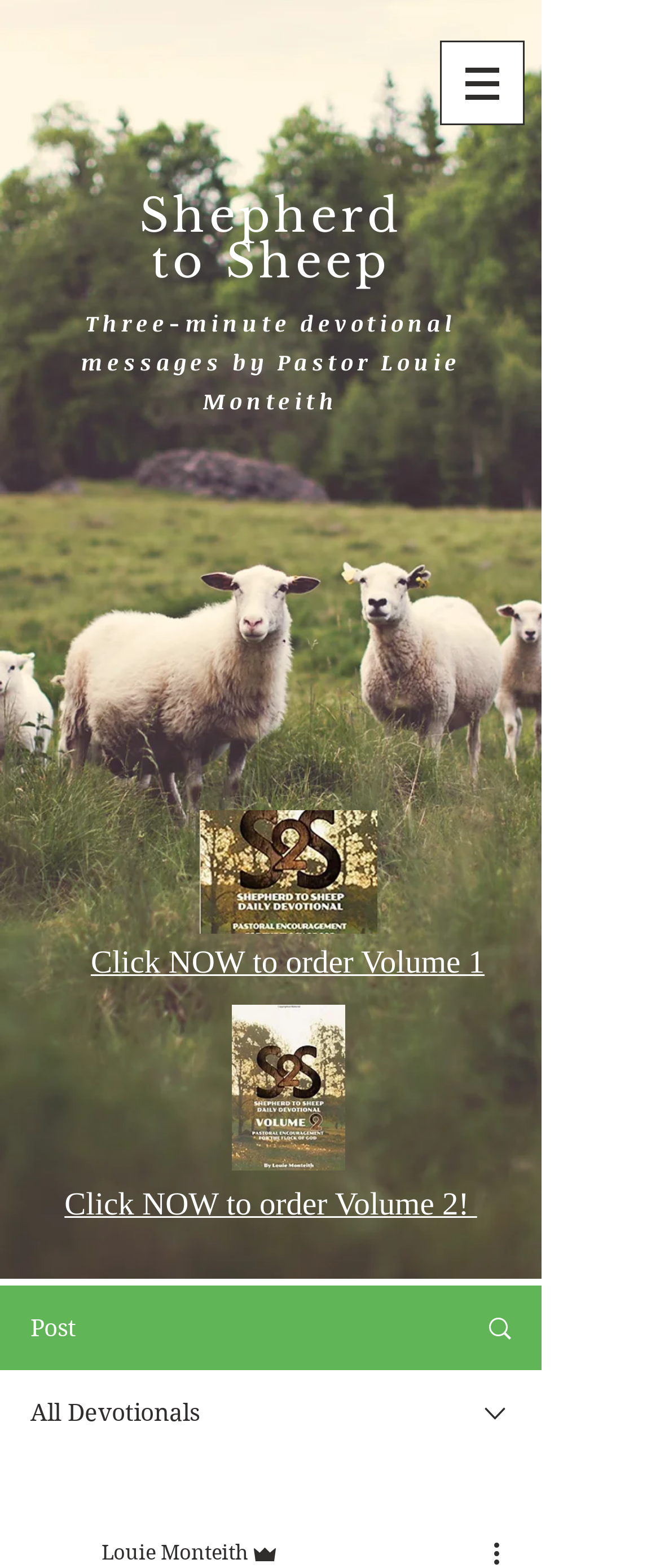Given the element description Shepherd to Sheep, identify the bounding box coordinates for the UI element on the webpage screenshot. The format should be (top-left x, top-left y, bottom-right x, bottom-right y), with values between 0 and 1.

[0.211, 0.12, 0.61, 0.185]